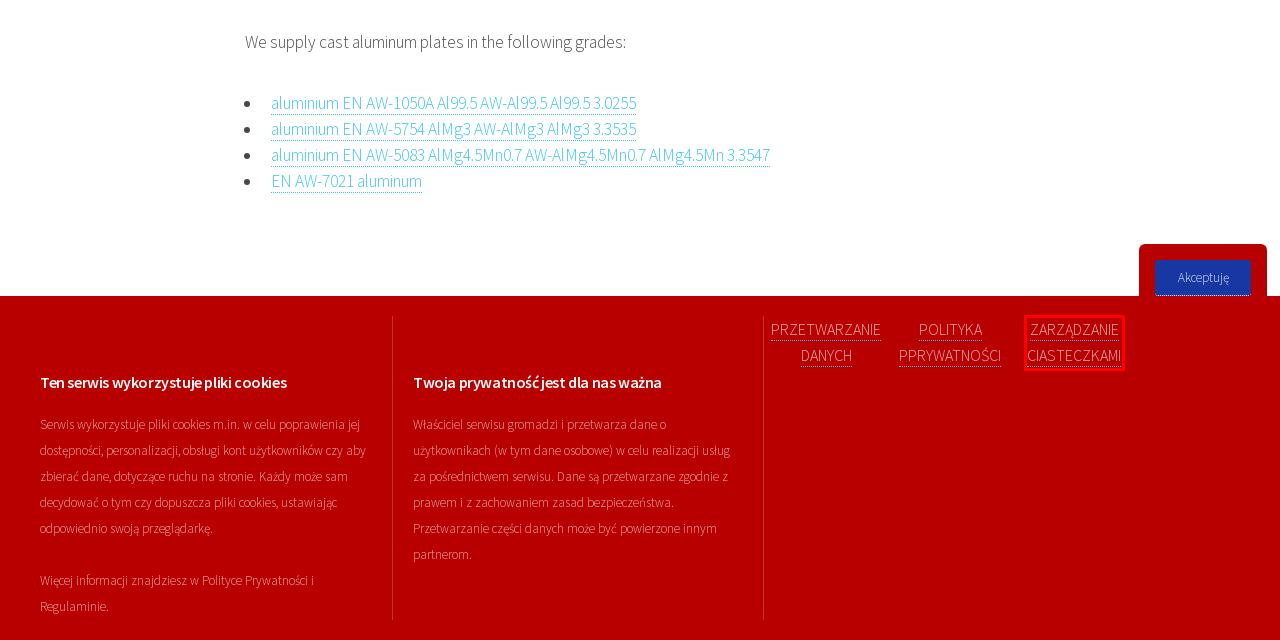Observe the provided screenshot of a webpage with a red bounding box around a specific UI element. Choose the webpage description that best fits the new webpage after you click on the highlighted element. These are your options:
A. Cupal, Cu-Al bimetal - Copper and aluminum sheets
B. PPUH Tozamet Tomasz Wajda
C. Polityka Prywatności określa zasady zapisywania i uzyskiwania dostępu
D. Copper and copper alloys
E. Jak wyłączyć pliki Cookies, cookies wewnętrzne, cookies zewnętrzne
F. Strona utworzona na podstawie szablonu HTML5 UP Arcana
G. Obowiązek informacyjny RODO, Poniższa informacja stanowi zwięzły
H. Non-ferrous metals - aluminum, brass, copper, titanium, bronze

E